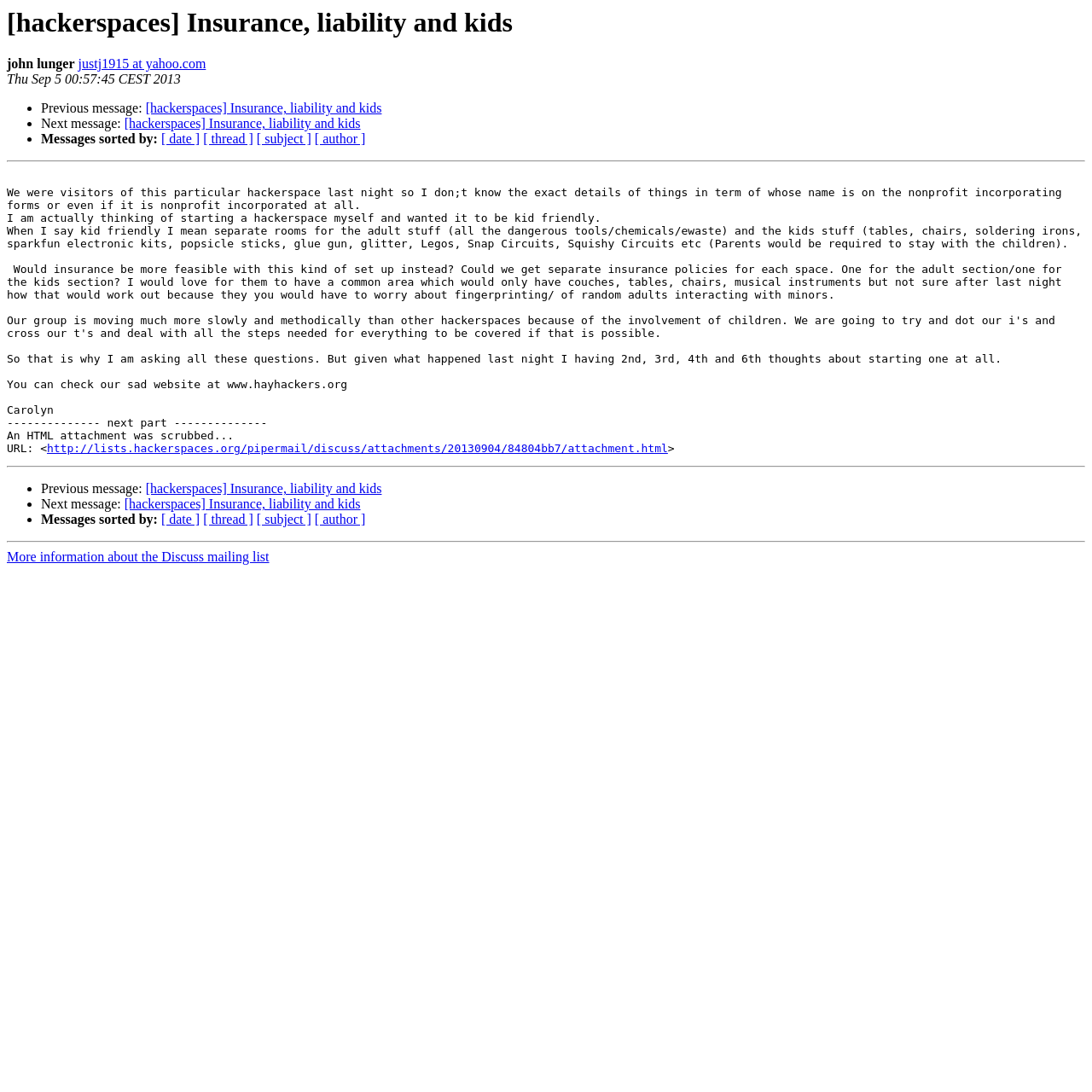Provide a single word or phrase answer to the question: 
How many links are there in the webpage?

11